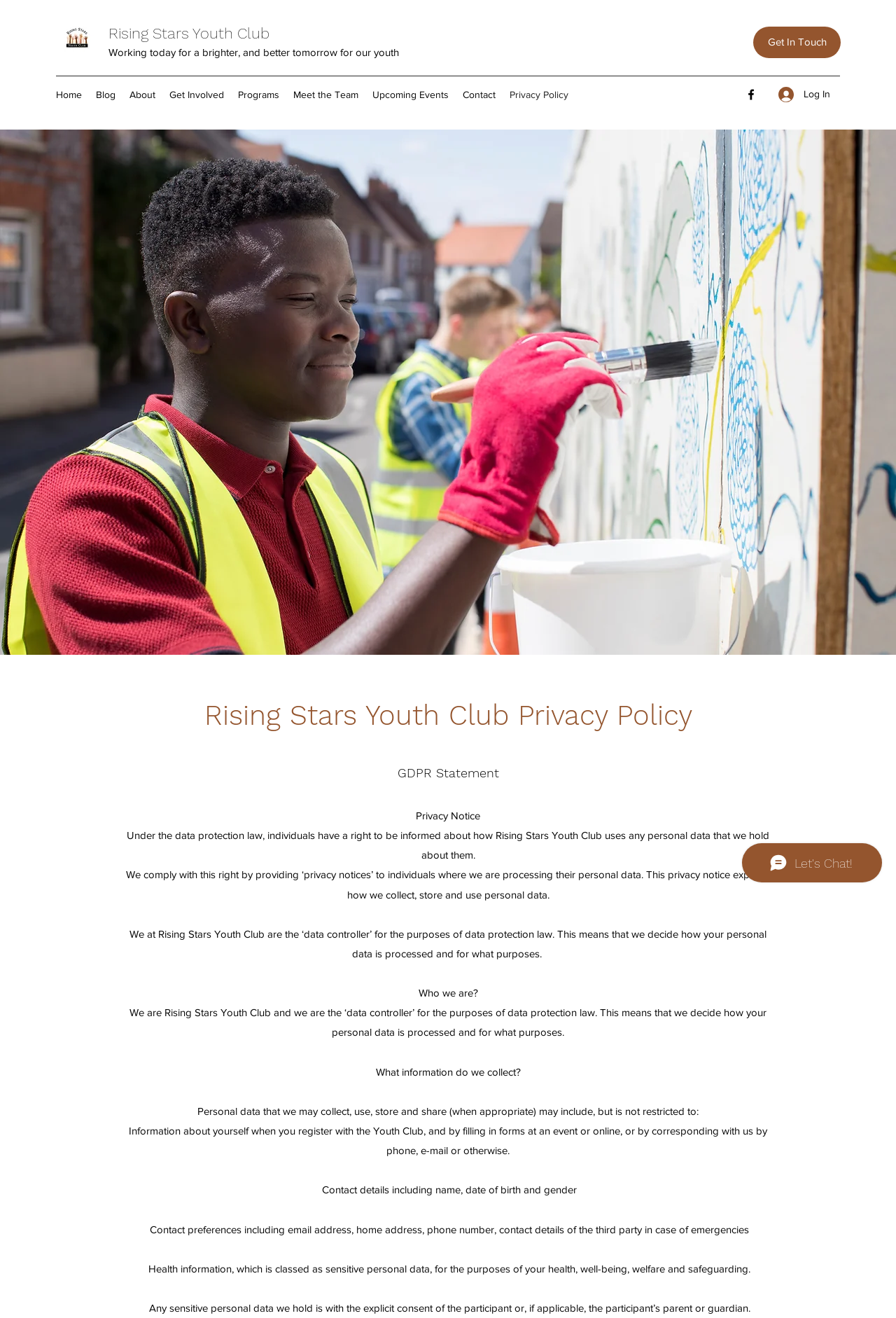Based on the image, provide a detailed and complete answer to the question: 
What is the name of the organization?

I determined the answer by looking at the text 'Rising Stars Youth Club' which appears multiple times on the webpage, including in the heading 'Rising Stars Youth Club Privacy Policy' and in the link 'Rising Stars Youth Club'.